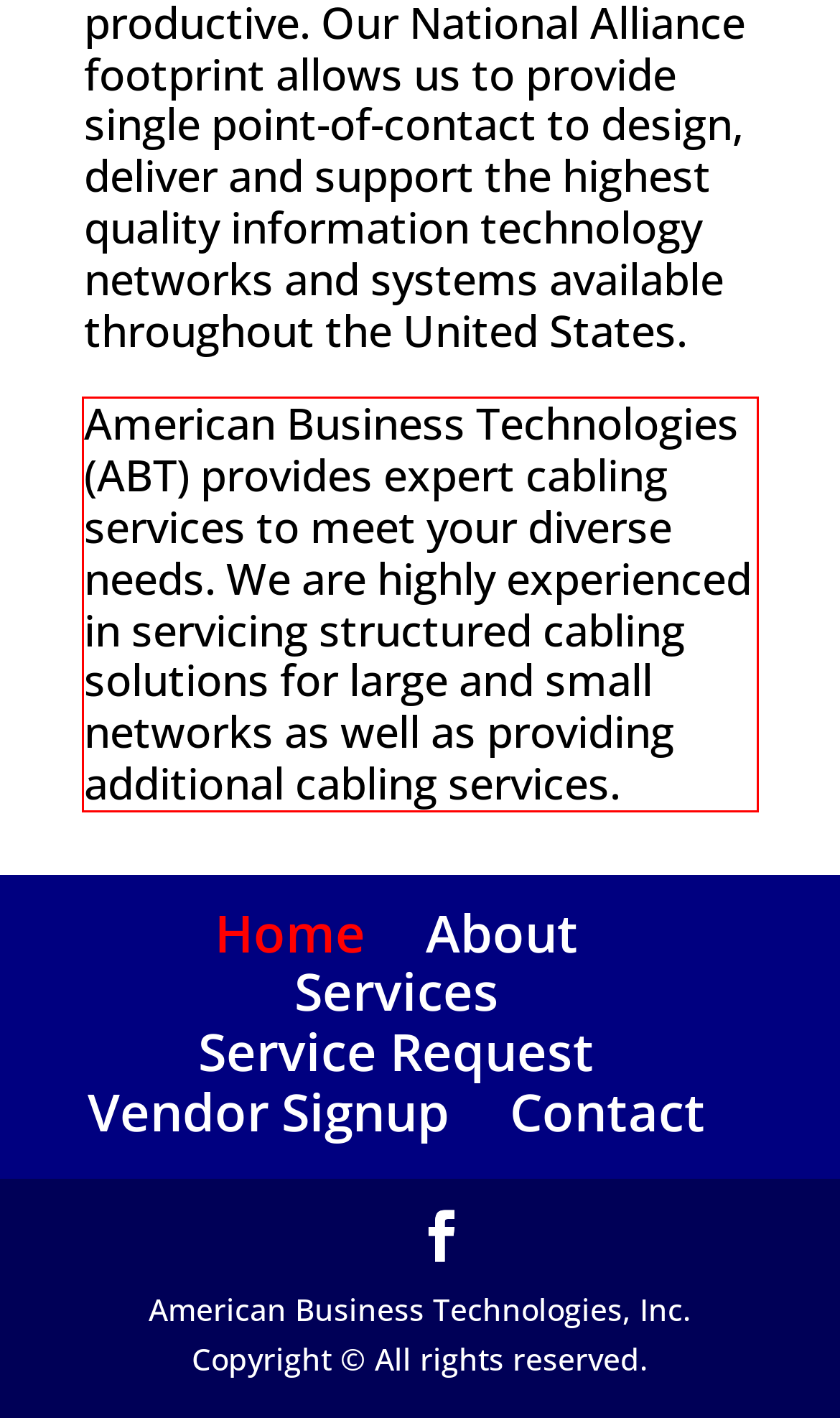You are presented with a webpage screenshot featuring a red bounding box. Perform OCR on the text inside the red bounding box and extract the content.

American Business Technologies (ABT) provides expert cabling services to meet your diverse needs. We are highly experienced in servicing structured cabling solutions for large and small networks as well as providing additional cabling services.